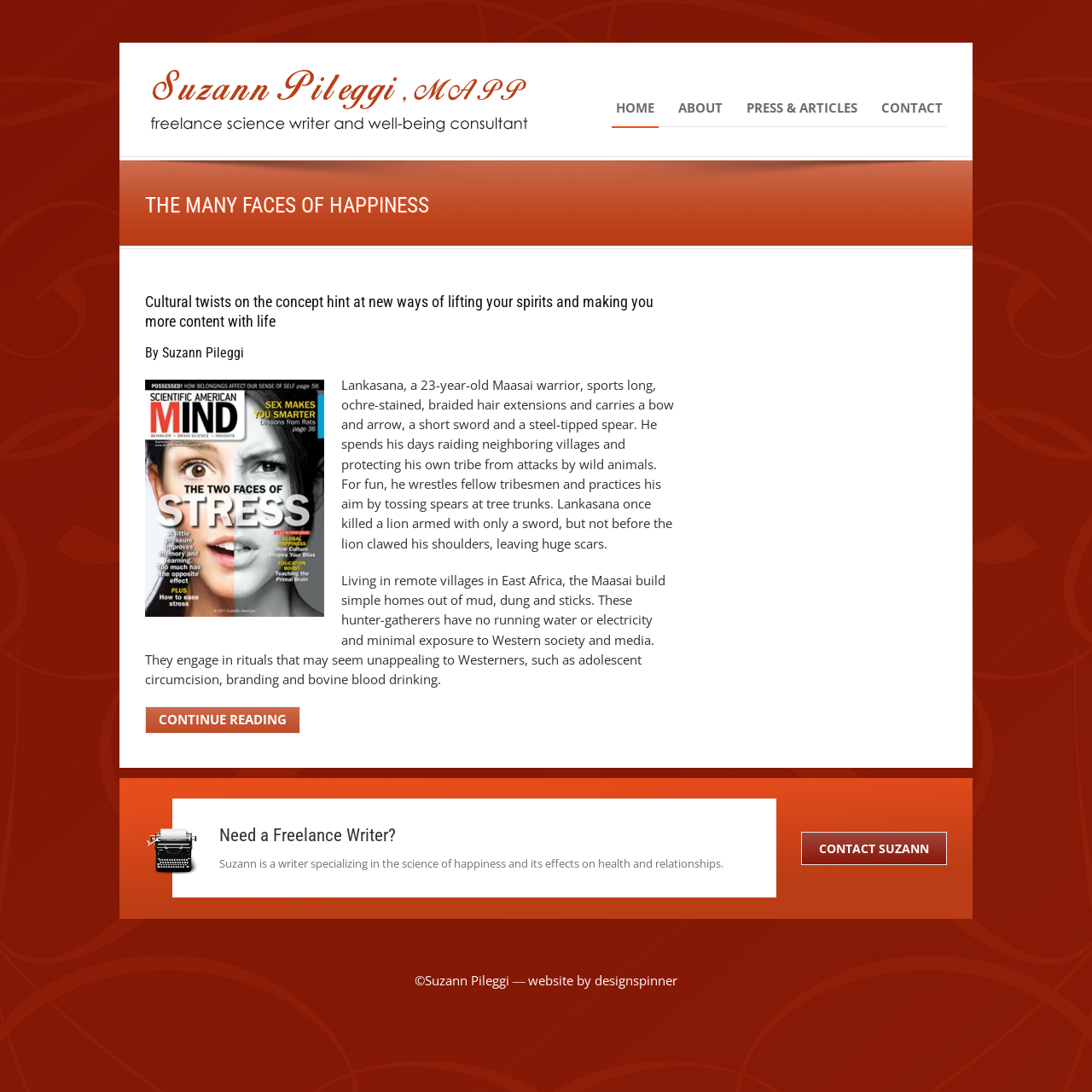What is Lankasana's occupation?
Make sure to answer the question with a detailed and comprehensive explanation.

Lankasana is a 23-year-old Maasai warrior, which is mentioned in the StaticText element that describes his daily activities and habits.